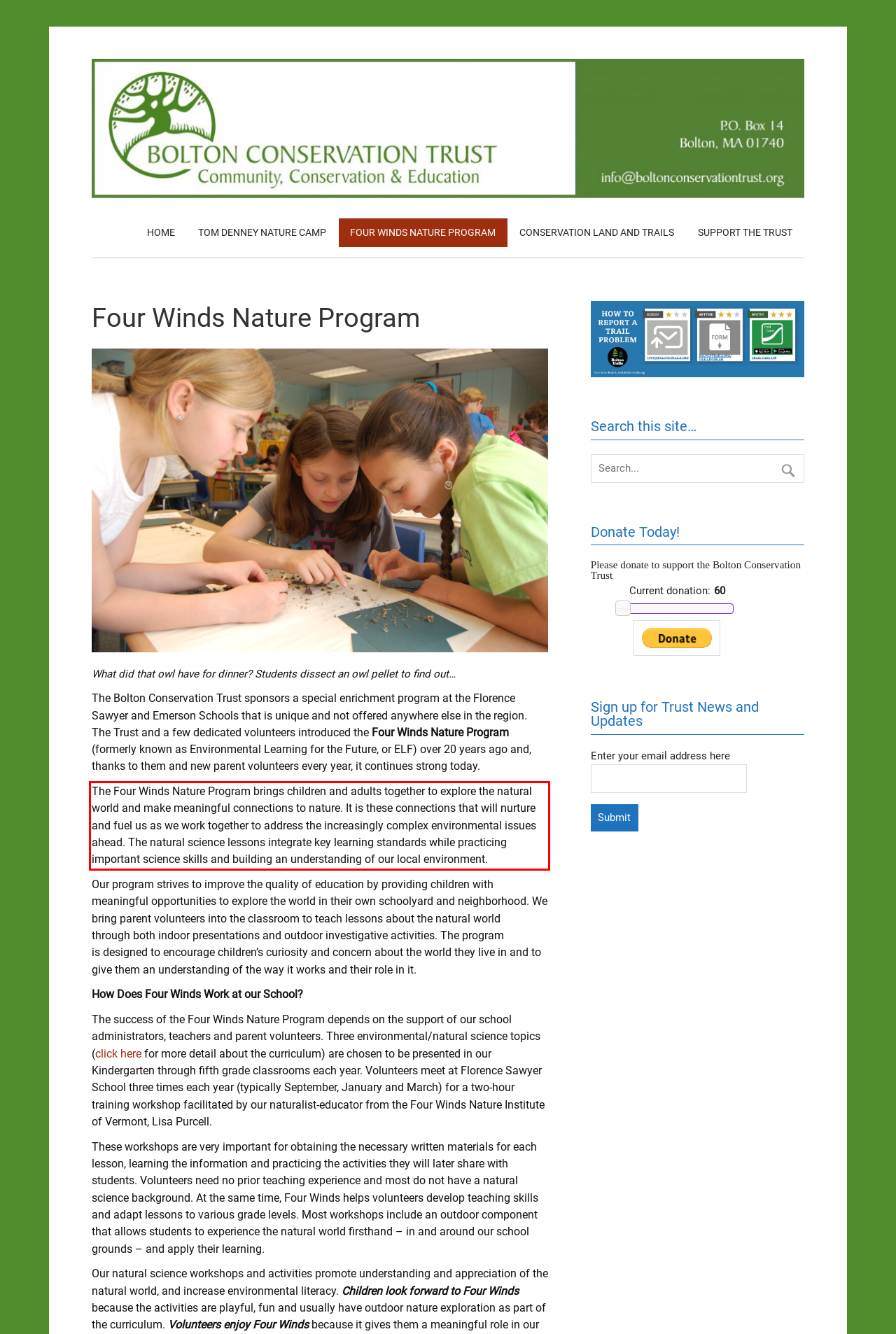Using the webpage screenshot, recognize and capture the text within the red bounding box.

The Four Winds Nature Program brings children and adults together to explore the natural world and make meaningful connections to nature. It is these connections that will nurture and fuel us as we work together to address the increasingly complex environmental issues ahead. The natural science lessons integrate key learning standards while practicing important science skills and building an understanding of our local environment.